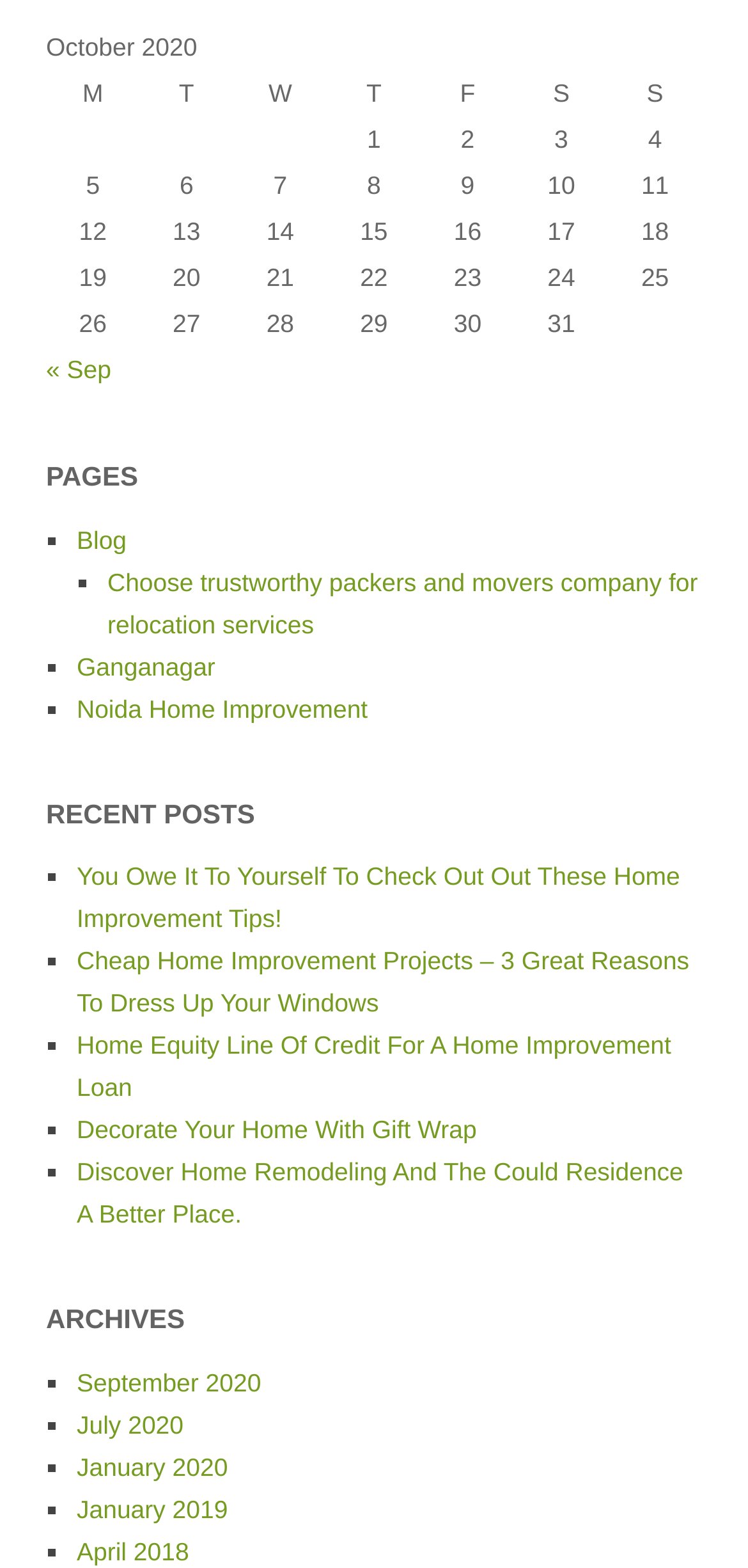Please find the bounding box coordinates of the element's region to be clicked to carry out this instruction: "Read recent post about home improvement tips".

[0.103, 0.55, 0.909, 0.595]